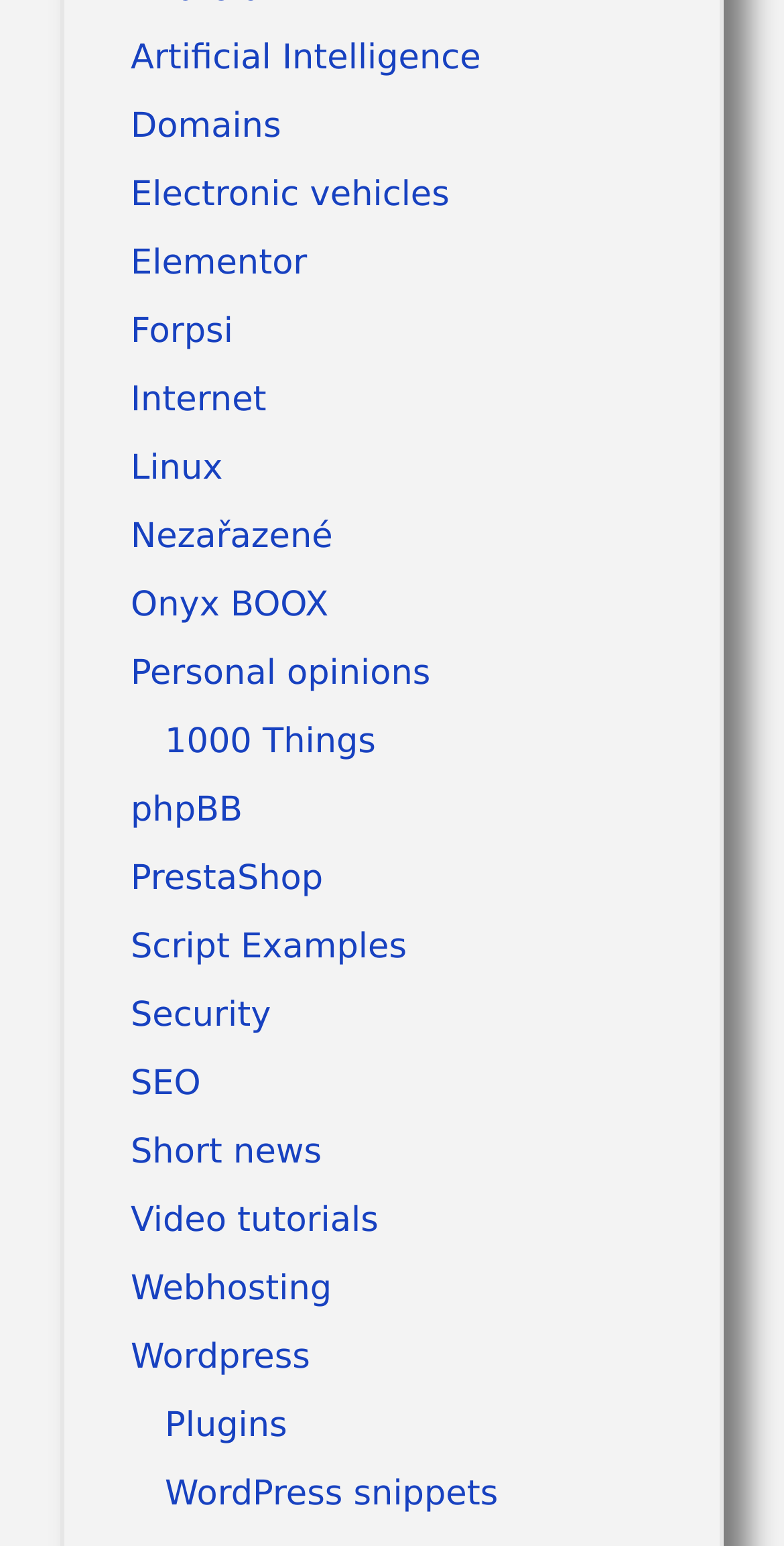Please locate the bounding box coordinates for the element that should be clicked to achieve the following instruction: "Visit the Personal opinions page". Ensure the coordinates are given as four float numbers between 0 and 1, i.e., [left, top, right, bottom].

[0.167, 0.423, 0.549, 0.449]